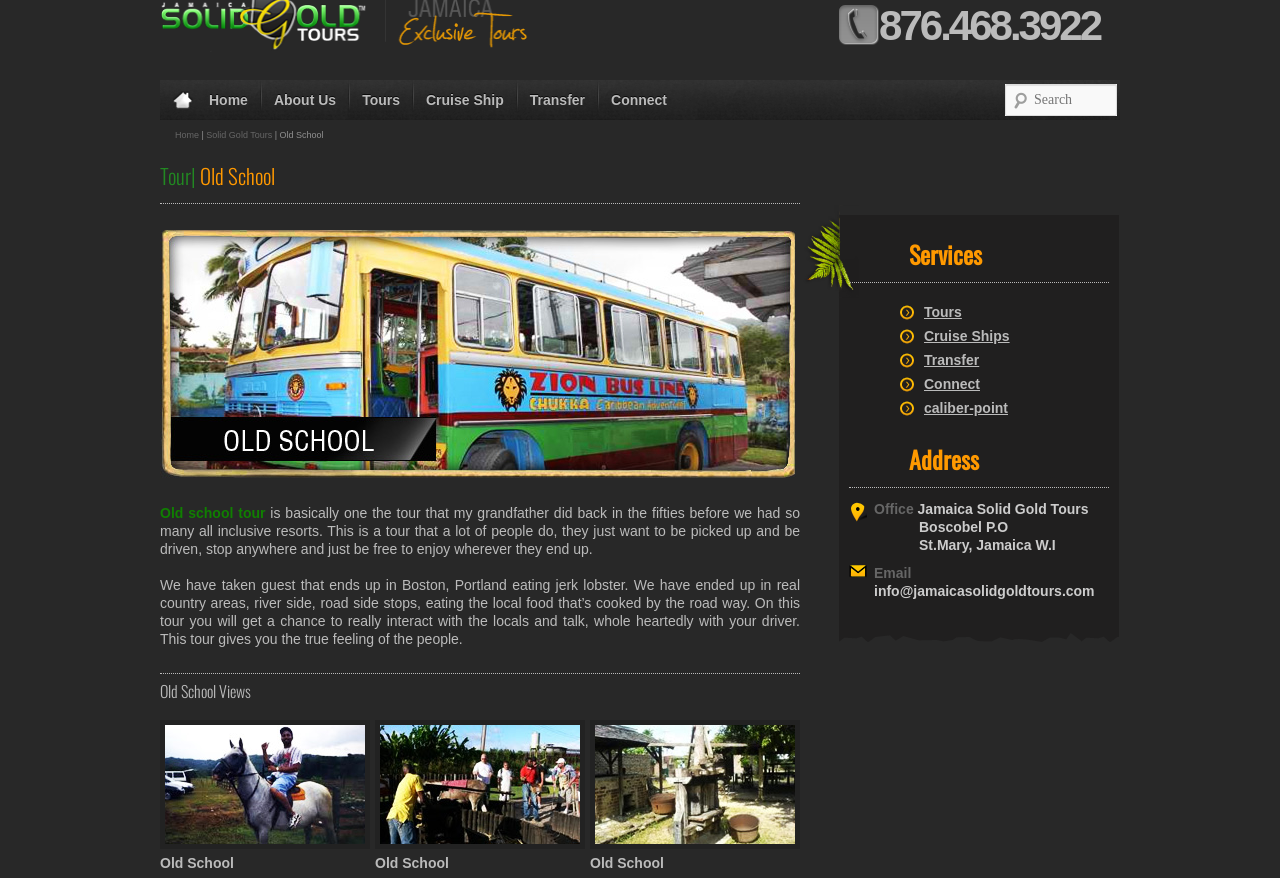How many links are in the top navigation menu?
Using the details from the image, give an elaborate explanation to answer the question.

I counted the number of link elements in the top navigation menu, which are 'Home', 'About Us', 'Tours', 'Cruise Ship', 'Transfer', and 'Connect'.